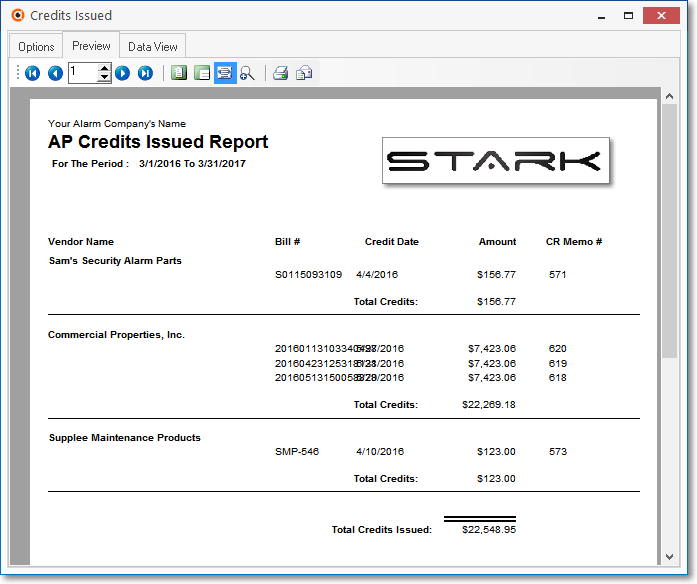Provide a comprehensive description of the image.

The image displays a detailed "AP Credits Issued Report" for a company named Stark, covering the period from March 1, 2016, to March 31, 2017. At the top of the report, the company's name is prominently featured alongside the report title. 

The report lists several vendors, including "Sam's Security Alarm Parts," "Commercial Properties, Inc.," and "Supplee Maintenance Products," along with respective credit details. Key columns include "Vendor Name," "Bill #," "Credit Date," "Amount," and "CR Memo #." 

For example, for Sam's Security Alarm Parts, a transaction dated April 4, 2016, shows an amount of $156.77, resulting in a total of $158.77 in credits. The report contains a detailed listing of transactions for Commercial Properties, Inc., highlighting multiple amounts and their corresponding dates, culminating in total credits of $22,269.18 for this vendor alone. Lastly, the report concludes with a total credits issued figure of $22,548.95, summarizing the overall credits across all vendors. 

The document is laid out in a clear, organized format, making it easy to read and understand the credit transactions.